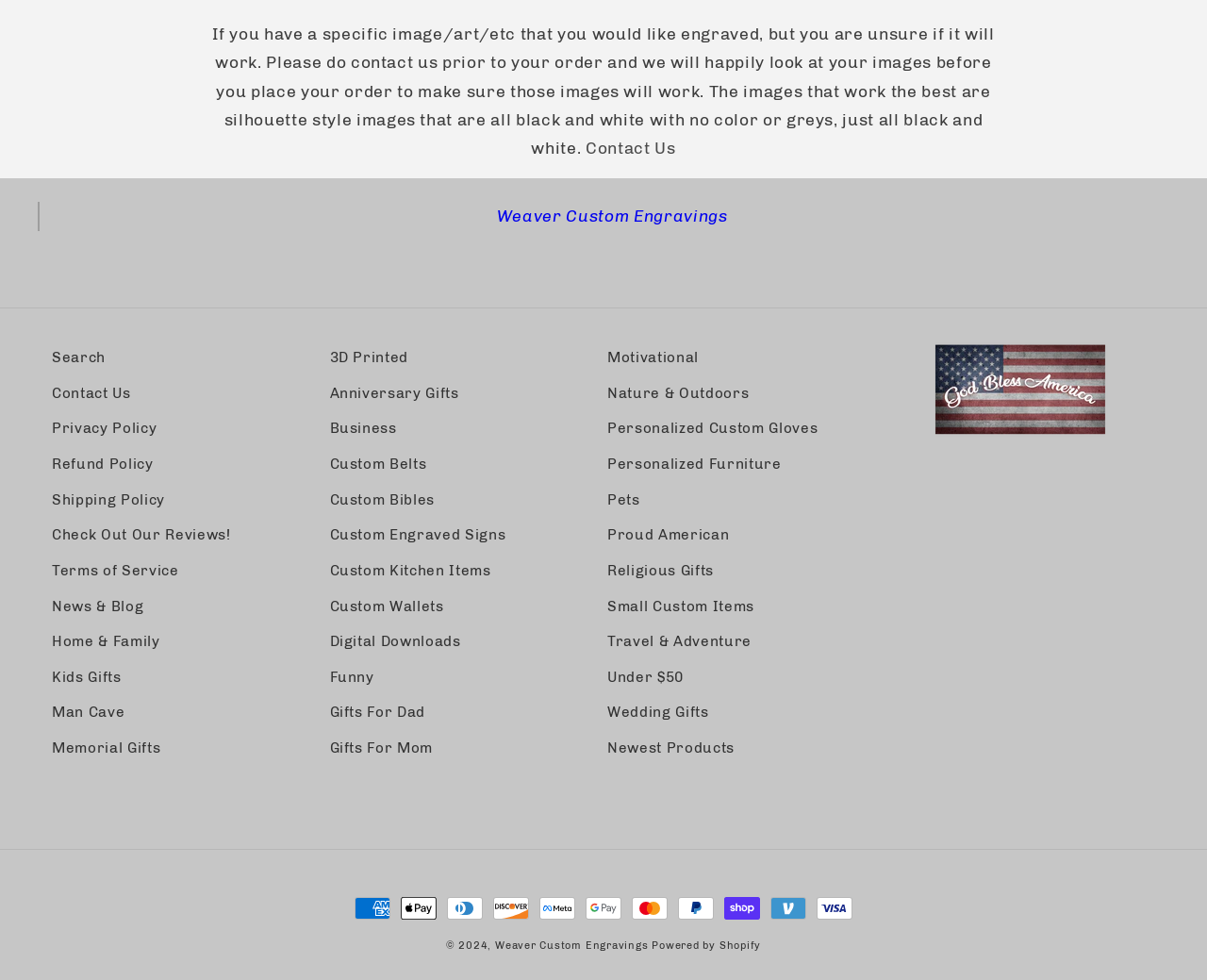Identify the bounding box for the given UI element using the description provided. Coordinates should be in the format (top-left x, top-left y, bottom-right x, bottom-right y) and must be between 0 and 1. Here is the description: Travel & Adventure

[0.503, 0.637, 0.623, 0.673]